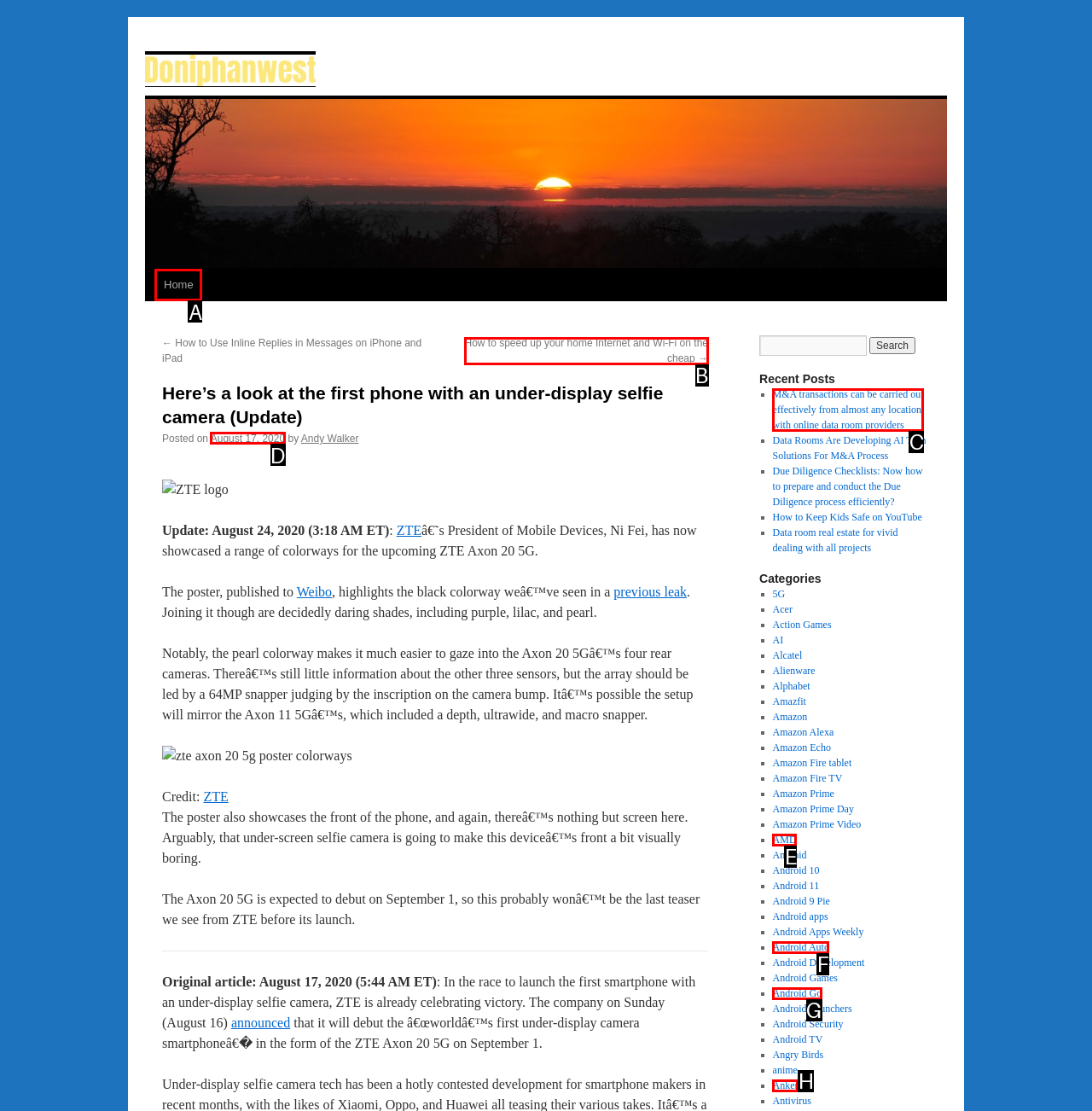Select the correct HTML element to complete the following task: Click the 'Home' link
Provide the letter of the choice directly from the given options.

A